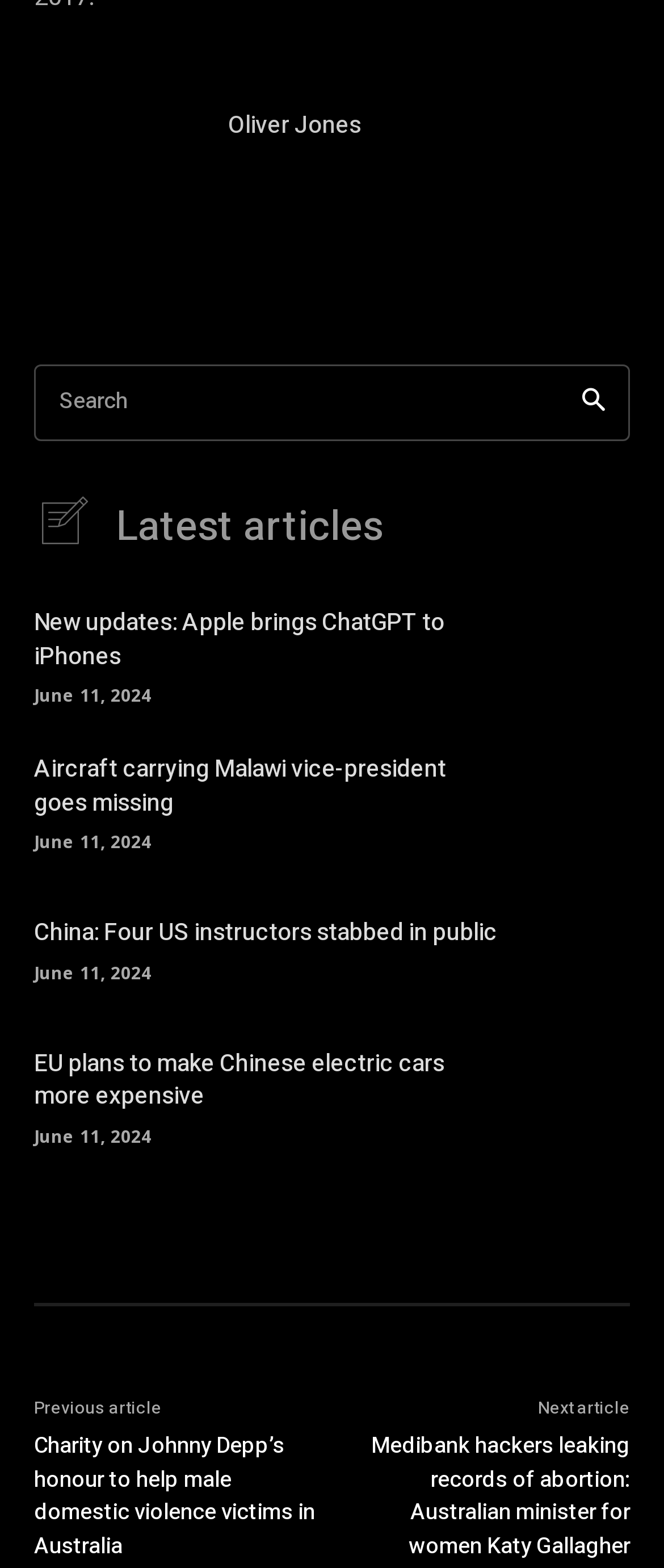Find the bounding box of the web element that fits this description: "parent_node: Search name="s"".

[0.051, 0.232, 0.838, 0.281]